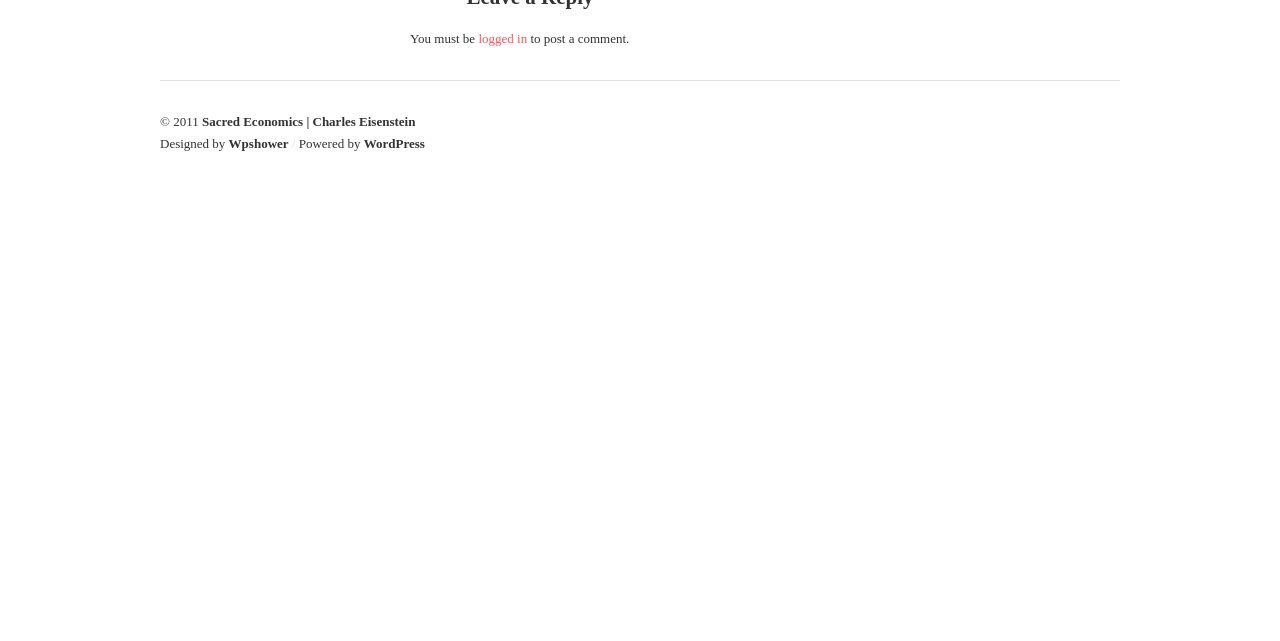Locate the bounding box coordinates for the element described below: "Facebook". The coordinates must be four float values between 0 and 1, formatted as [left, top, right, bottom].

None